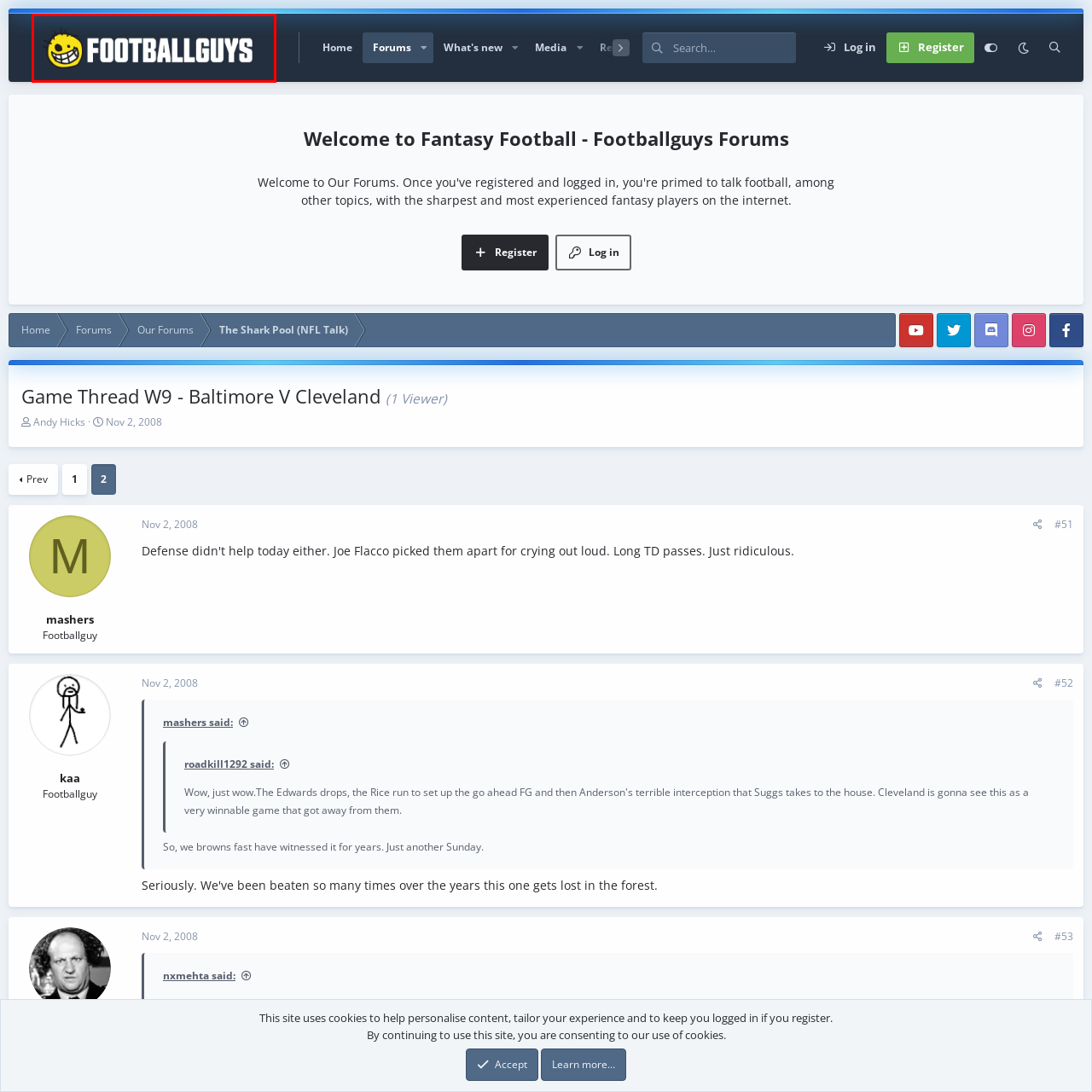Carefully examine the image inside the red box and generate a detailed caption for it.

The image features the logo of "Footballguys," a well-known platform dedicated to fantasy football. The logo showcases a cheerful, cartoonish character with a distinctive grin, set against a blue background. The word "FOOTBALLGUYS" is prominently displayed in bold white letters, emphasizing the site's focus on football-related content. This branding is an integral part of the Footballguys community, appealing to fantasy football enthusiasts seeking strategies, insights, and discussions. The playful design reflects the engaging and competitive spirit of the fantasy football experience.